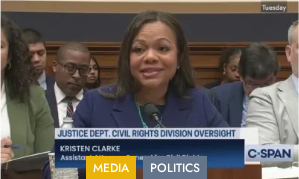What is the context of the event?
Look at the screenshot and respond with one word or a short phrase.

MEDIA and POLITICS